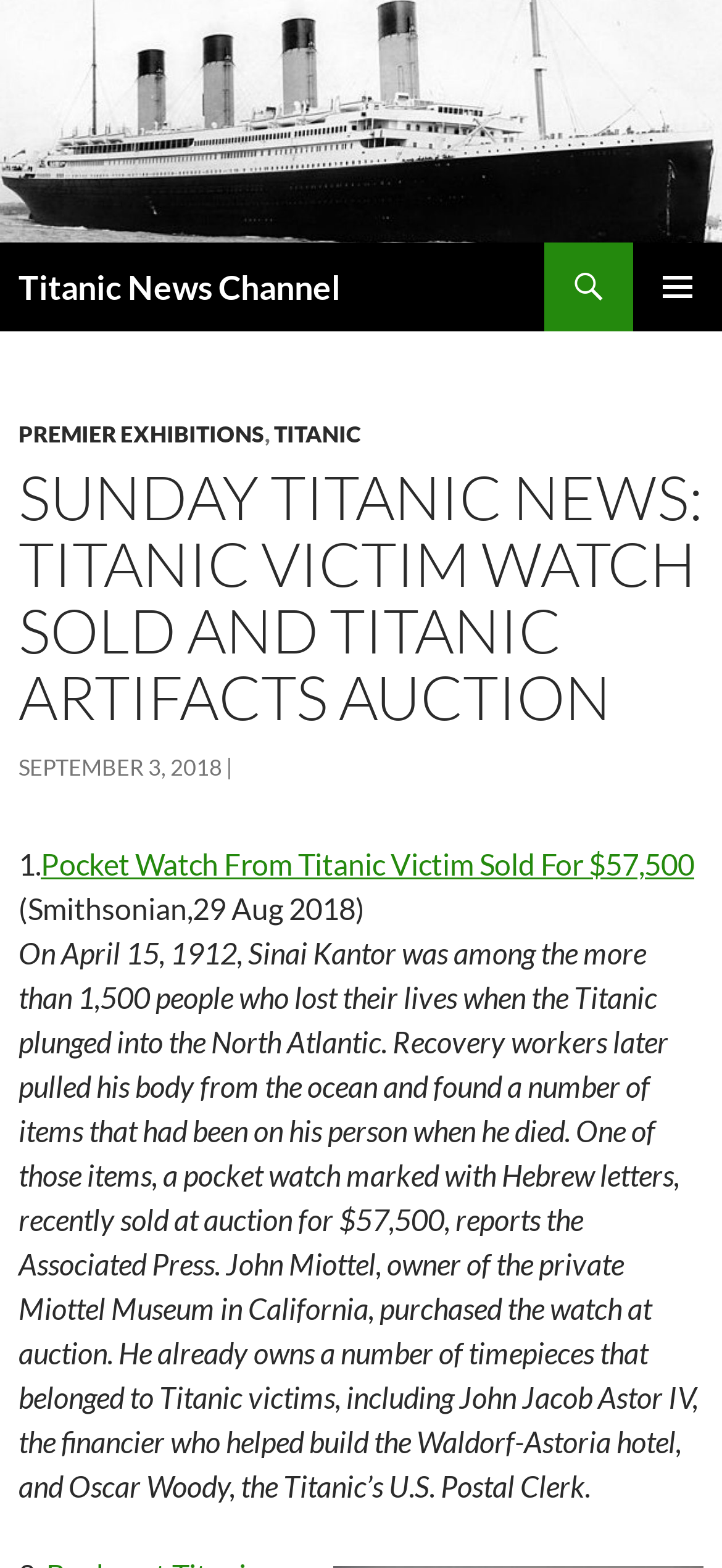Please analyze the image and provide a thorough answer to the question:
What was Sinai Kantor's fate on April 15, 1912?

The article states that on April 15, 1912, Sinai Kantor was among the more than 1,500 people who lost their lives when the Titanic plunged into the North Atlantic.